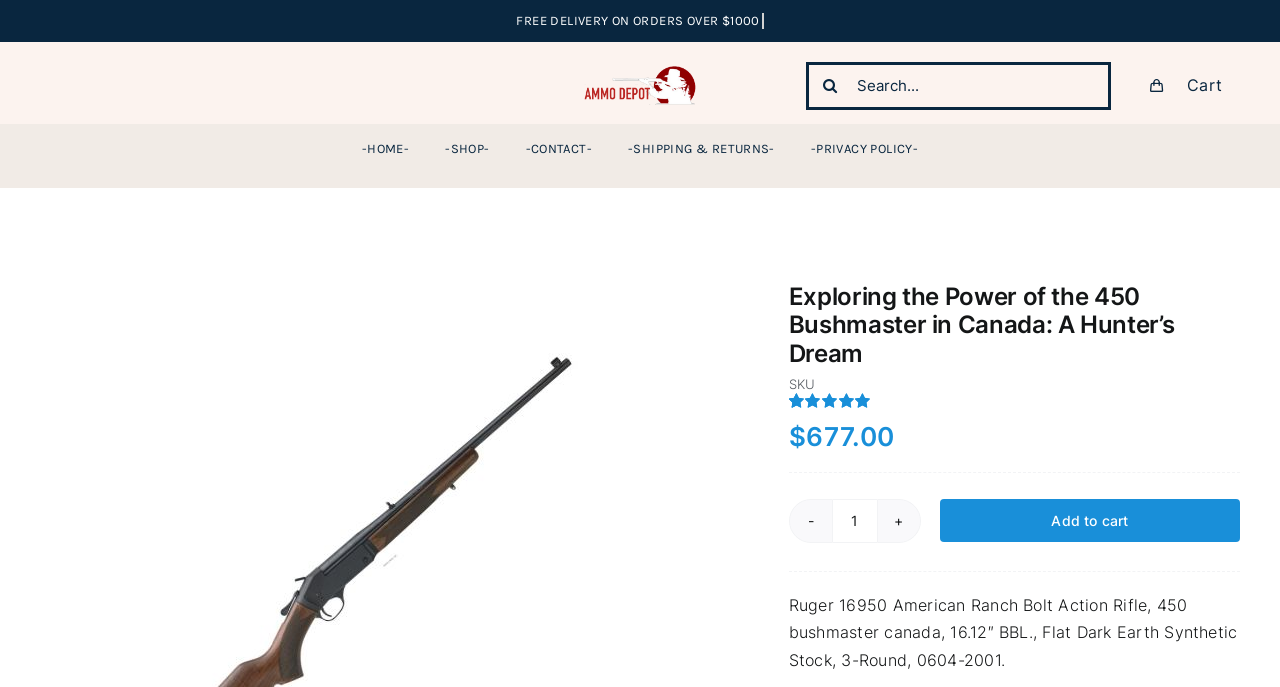Find the main header of the webpage and produce its text content.

Exploring the Power of the 450 Bushmaster in Canada: A Hunter’s Dream